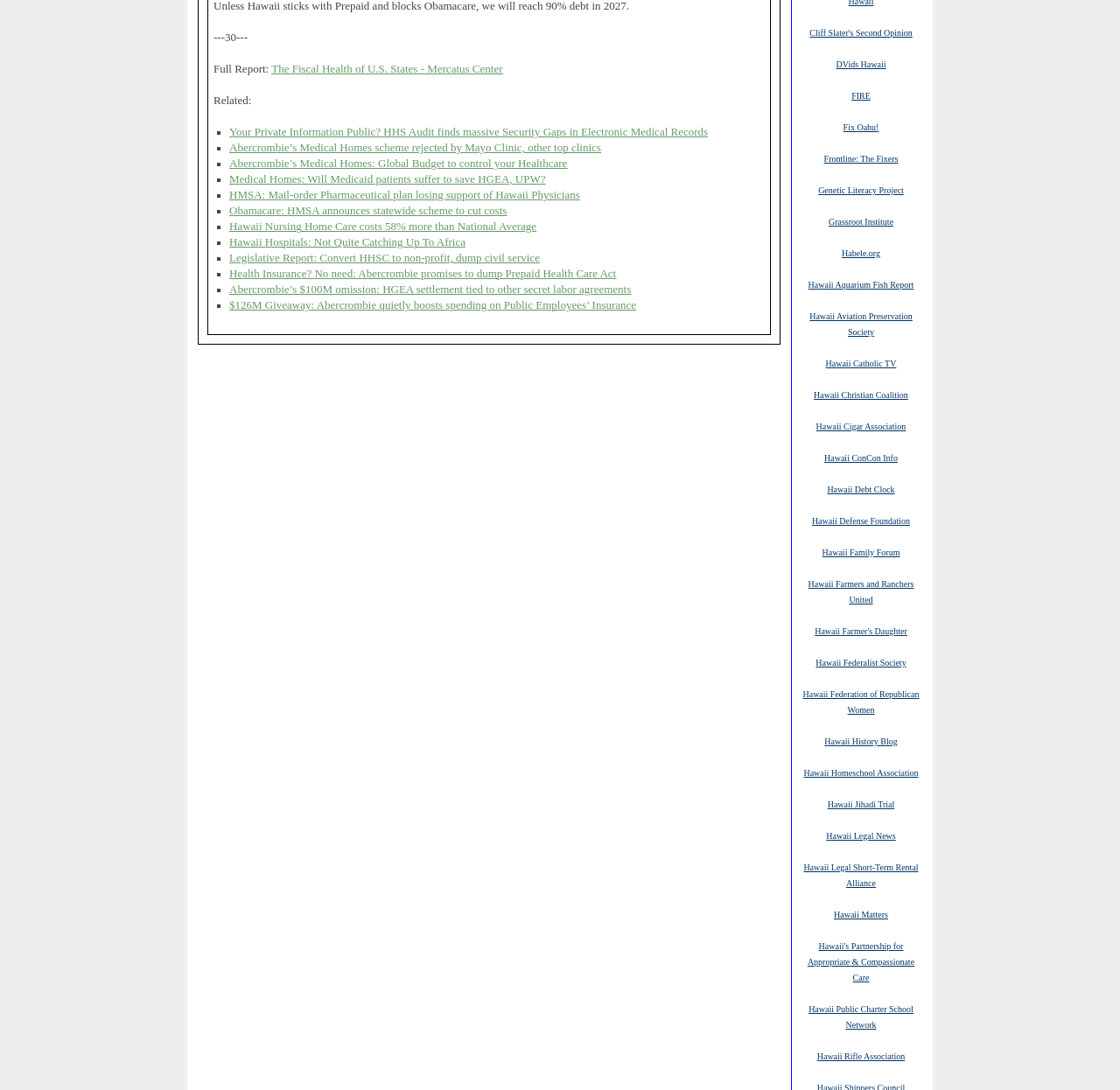Predict the bounding box of the UI element based on this description: "Hawaii Farmers and Ranchers United".

[0.722, 0.53, 0.816, 0.555]